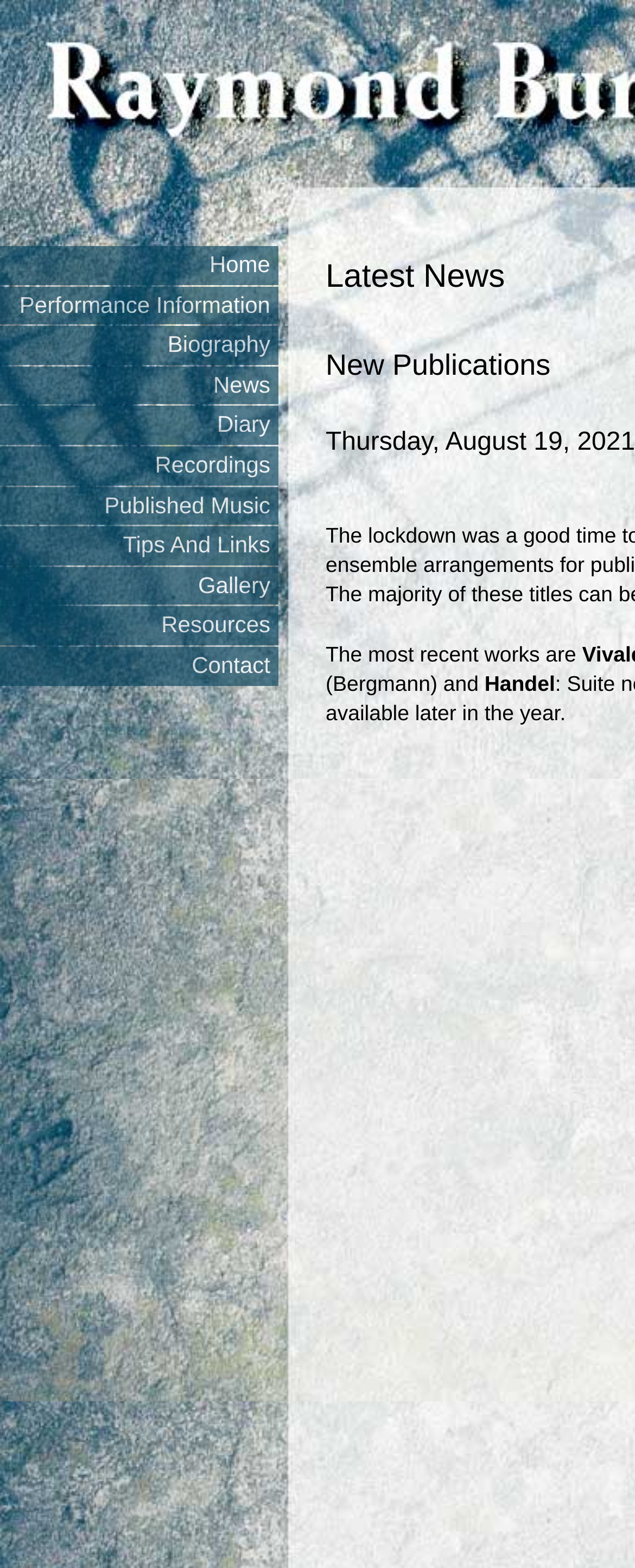What is the purpose of the webpage?
Provide a one-word or short-phrase answer based on the image.

Showcasing publications